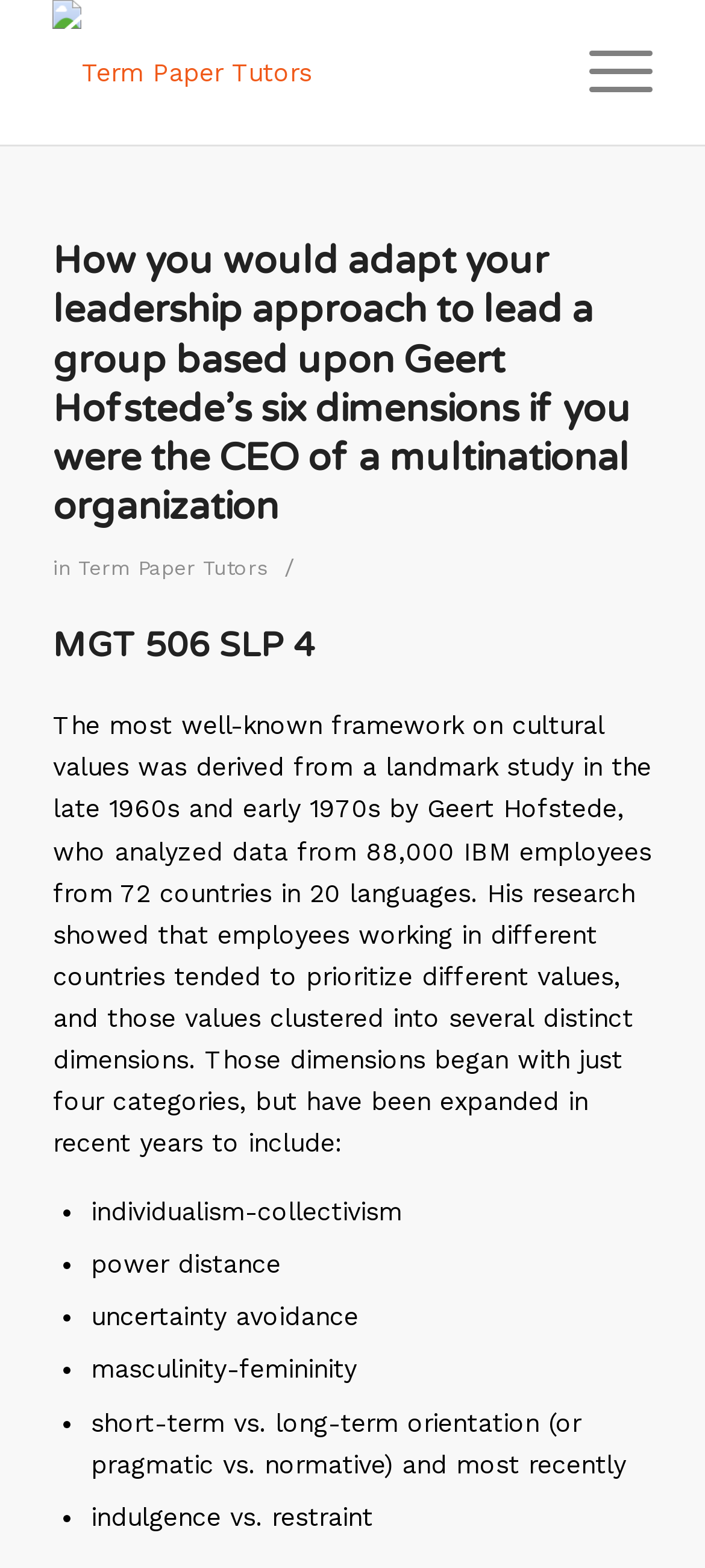Provide a thorough and detailed response to the question by examining the image: 
How many dimensions are mentioned in the text?

The text mentions that Geert Hofstede's research showed that employees working in different countries tended to prioritize different values, and those values clustered into several distinct dimensions. The text then lists six dimensions, including individualism-collectivism, power distance, uncertainty avoidance, masculinity-femininity, short-term vs. long-term orientation, and indulgence vs. restraint.